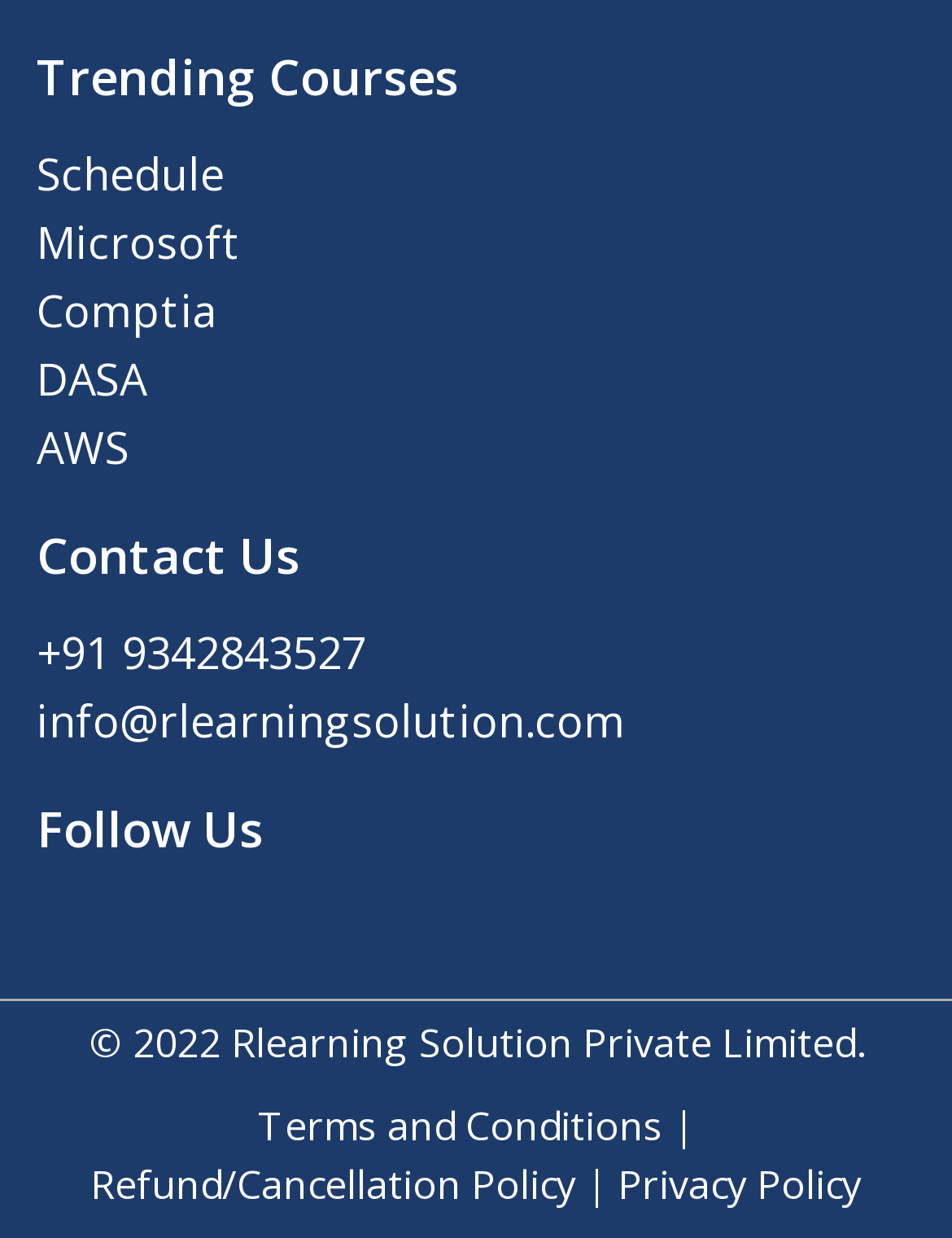Can you provide the bounding box coordinates for the element that should be clicked to implement the instruction: "Check refund policy"?

[0.095, 0.934, 0.605, 0.981]